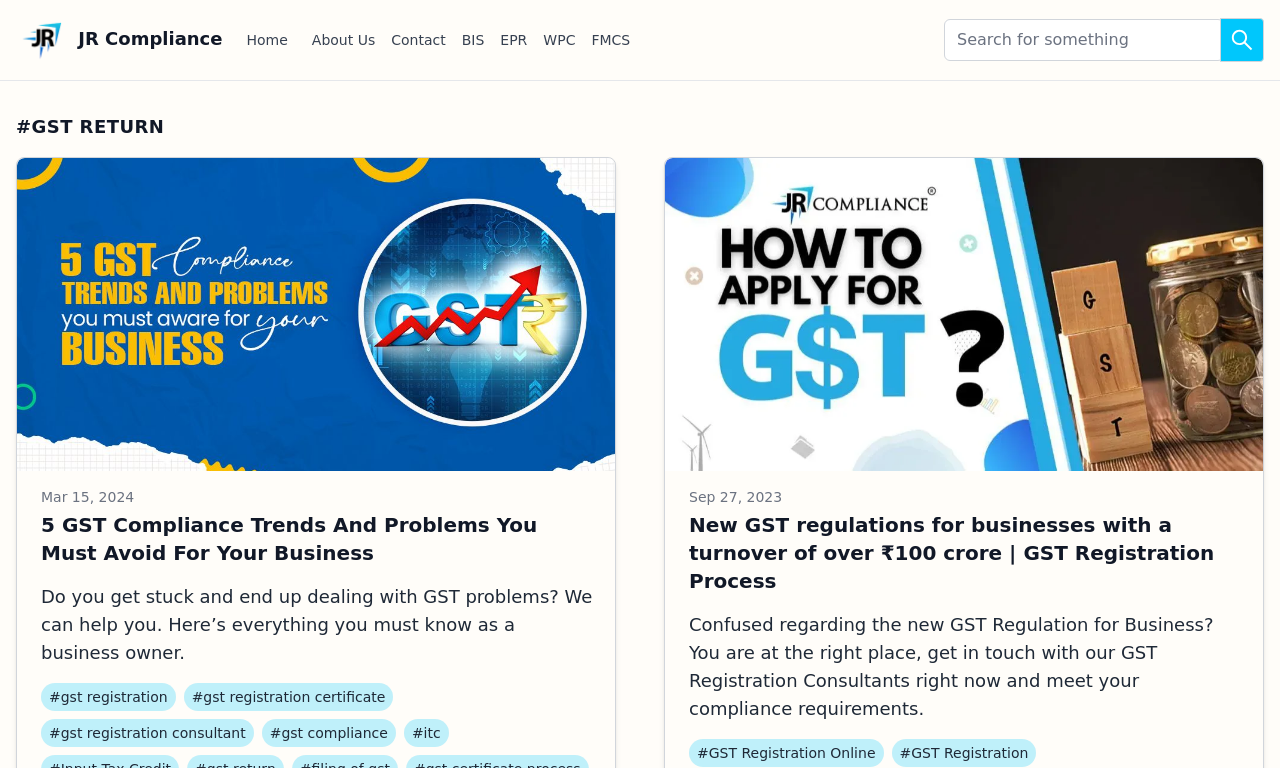Given the webpage screenshot and the description, determine the bounding box coordinates (top-left x, top-left y, bottom-right x, bottom-right y) that define the location of the UI element matching this description: parent_node: Sep 27, 2023

[0.52, 0.206, 0.987, 0.613]